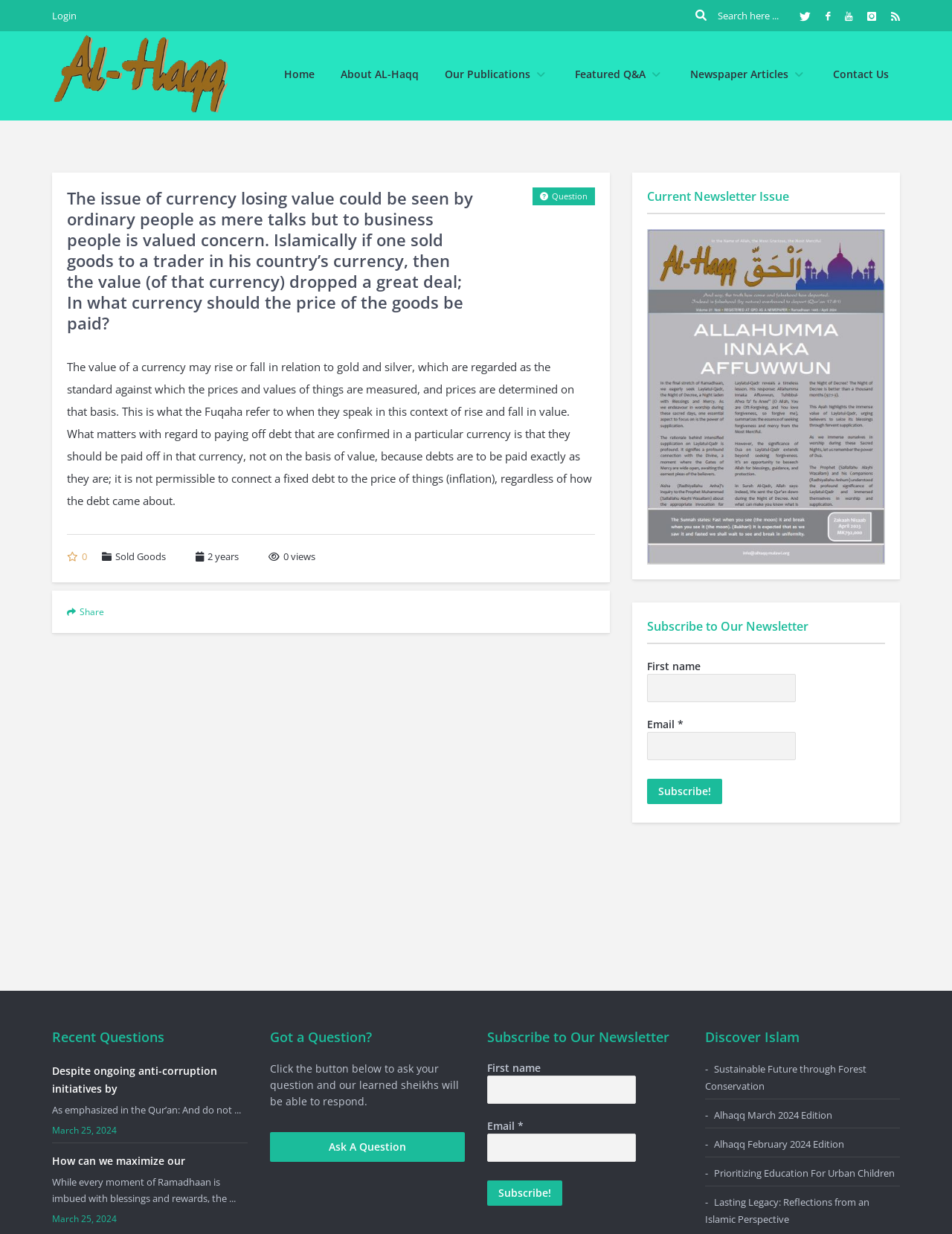Locate the UI element described by Ask A Question and provide its bounding box coordinates. Use the format (top-left x, top-left y, bottom-right x, bottom-right y) with all values as floating point numbers between 0 and 1.

[0.283, 0.917, 0.488, 0.942]